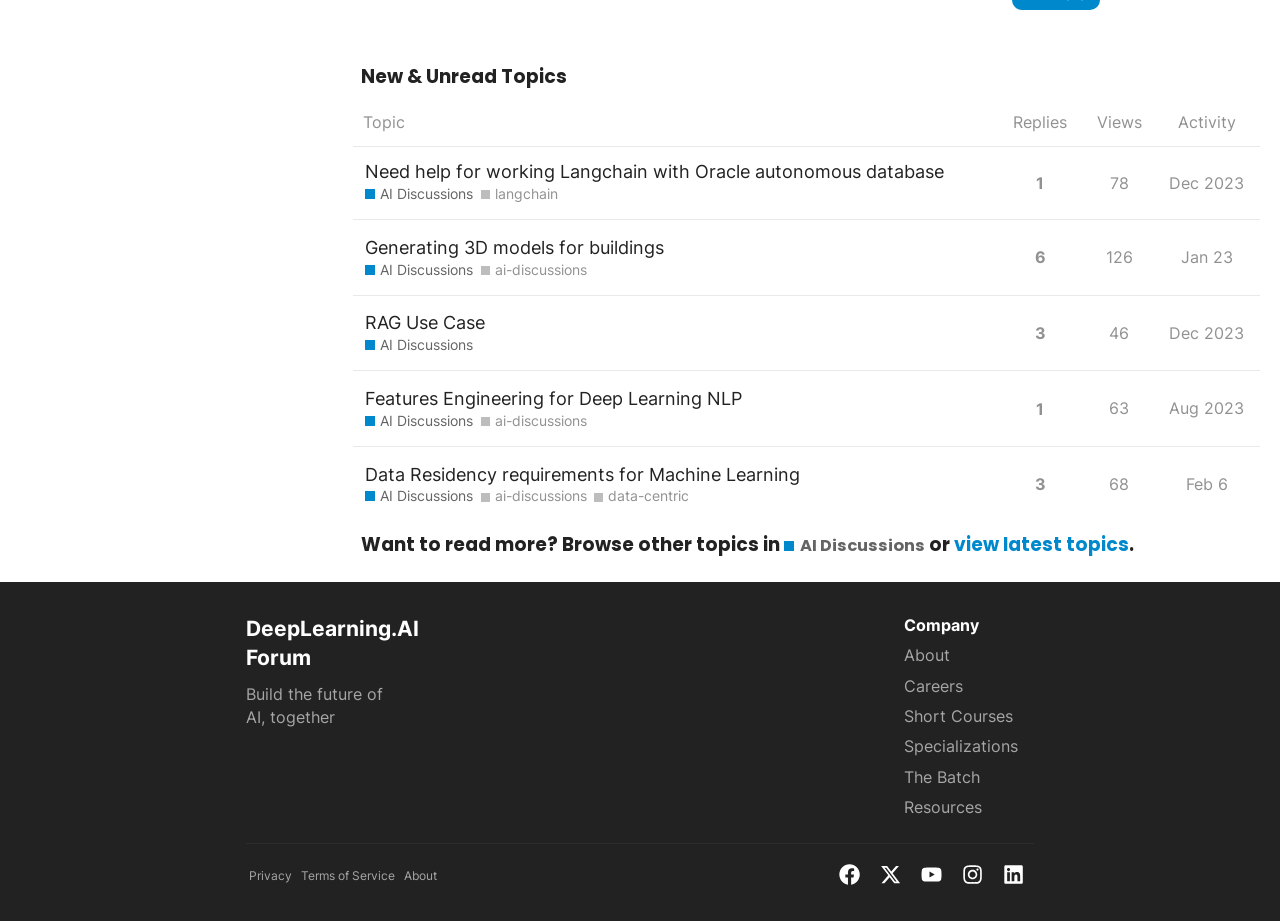How many replies does the second topic have?
Based on the image, provide your answer in one word or phrase.

6